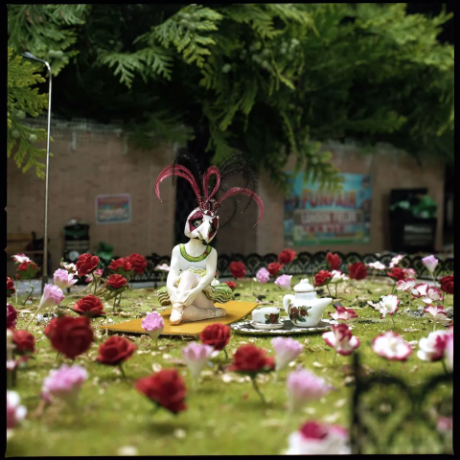Describe every aspect of the image in detail.

The image showcases a whimsical and intricate miniature scene, featuring a delicately dressed figure seated amidst a vibrant array of flowers in full bloom. The figure, adorned with an elaborate headpiece that includes a stunning feathered accent, conveys an enchanting aura, as it sits gracefully on a yellow mat. Surrounding the figure is a lush carpet of red and pink blooms, enhancing the lively and festive atmosphere of the setting. In the foreground, a charming tea set rests on a tray, hinting at a delightful tea party in progress. The background reveals hints of greenery, creating a serene ambiance, while ornamental elements suggest a wonderfully curated garden space, inviting viewers to imagine a story of leisure and beauty.